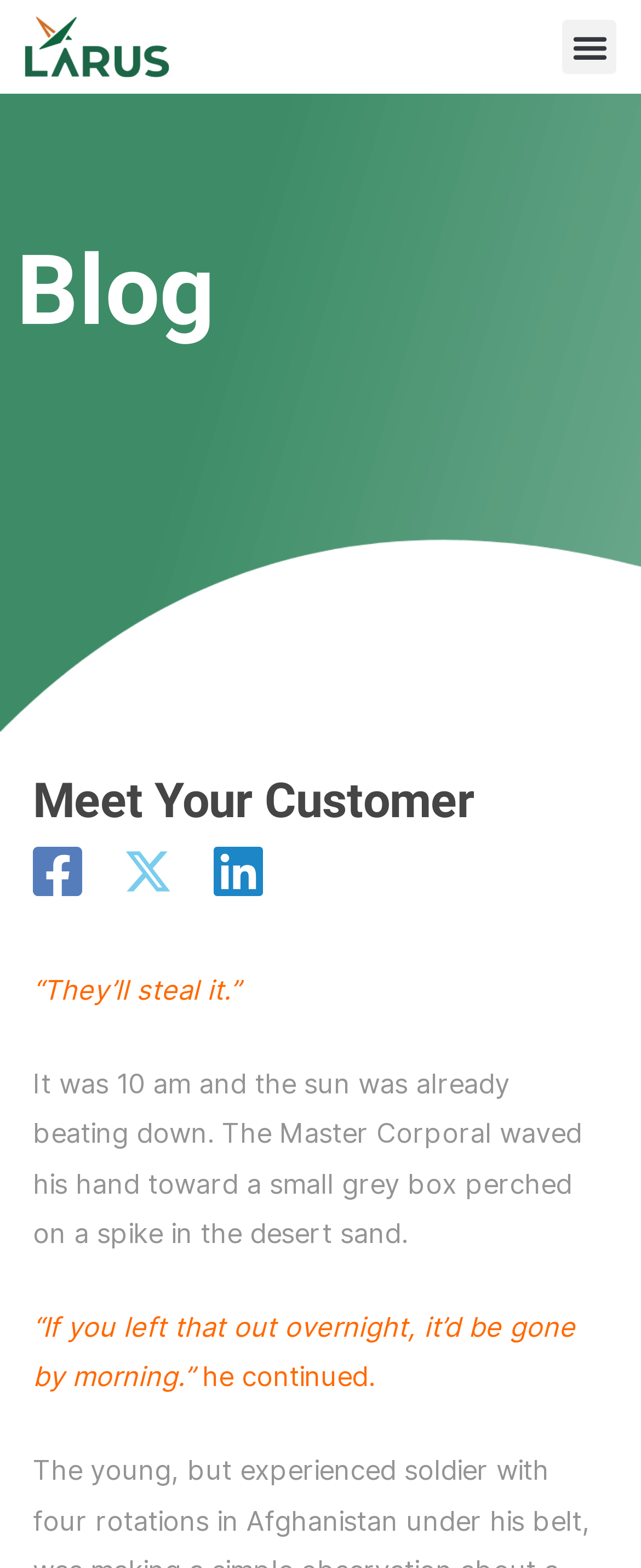What is the time mentioned in the text? From the image, respond with a single word or brief phrase.

10 am